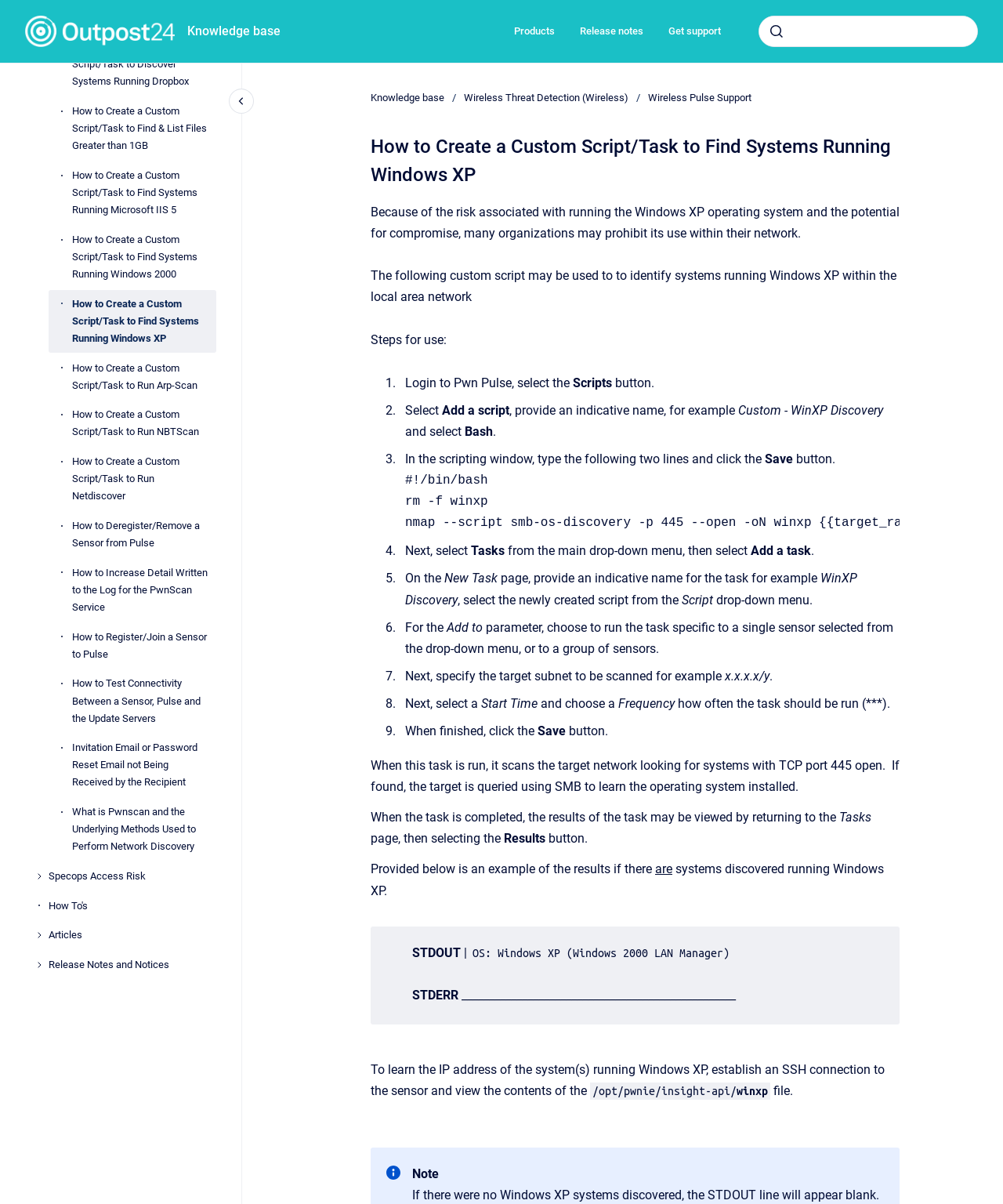Please locate the bounding box coordinates of the element that needs to be clicked to achieve the following instruction: "search". The coordinates should be four float numbers between 0 and 1, i.e., [left, top, right, bottom].

[0.756, 0.013, 0.975, 0.039]